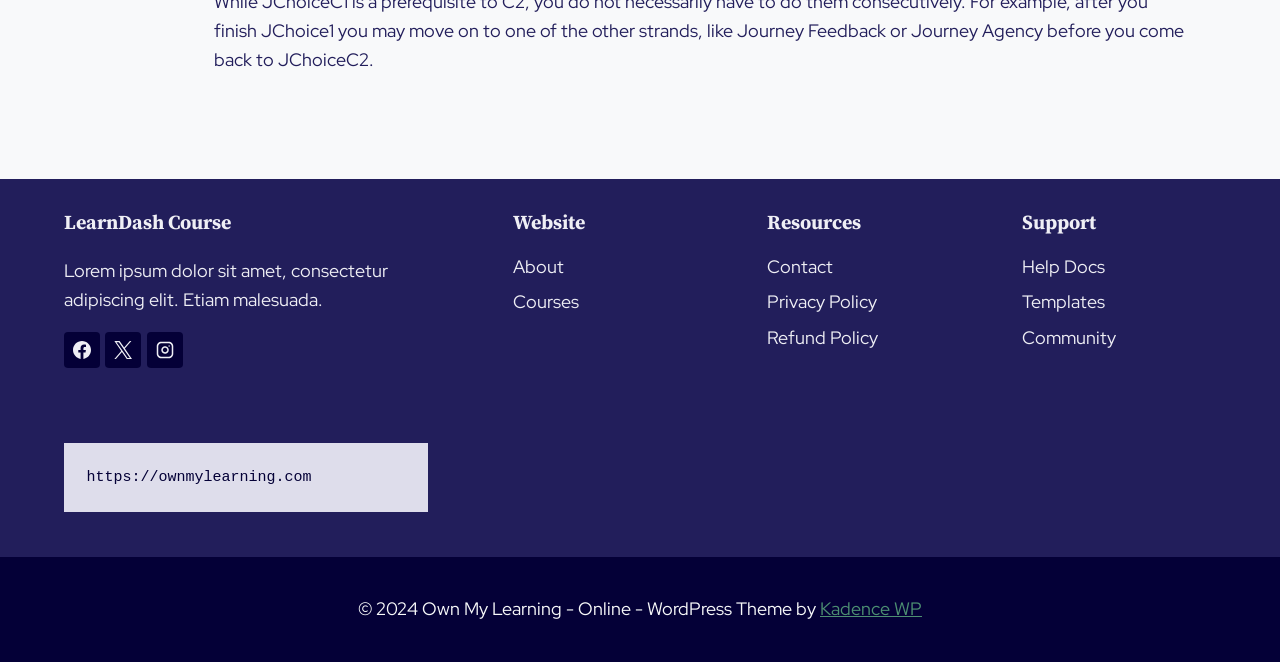What is the name of the website?
Offer a detailed and exhaustive answer to the question.

The link 'https://ownmylearning.com' at the bottom of the webpage suggests that the name of the website is Own My Learning.